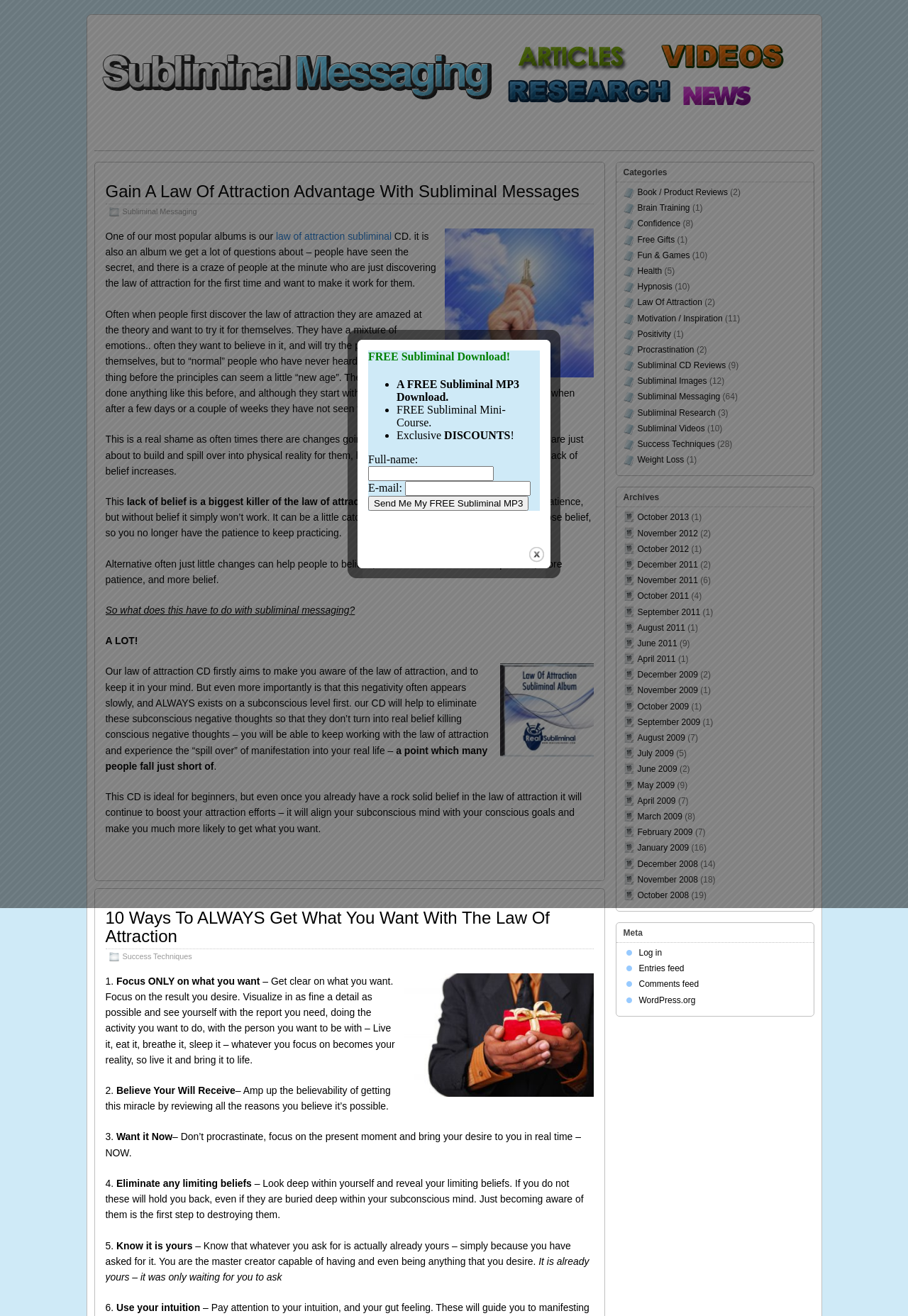Please identify the bounding box coordinates of the element that needs to be clicked to perform the following instruction: "Read the article about '10 Ways To ALWAYS Get What You Want With The Law Of Attraction'".

[0.116, 0.69, 0.605, 0.719]